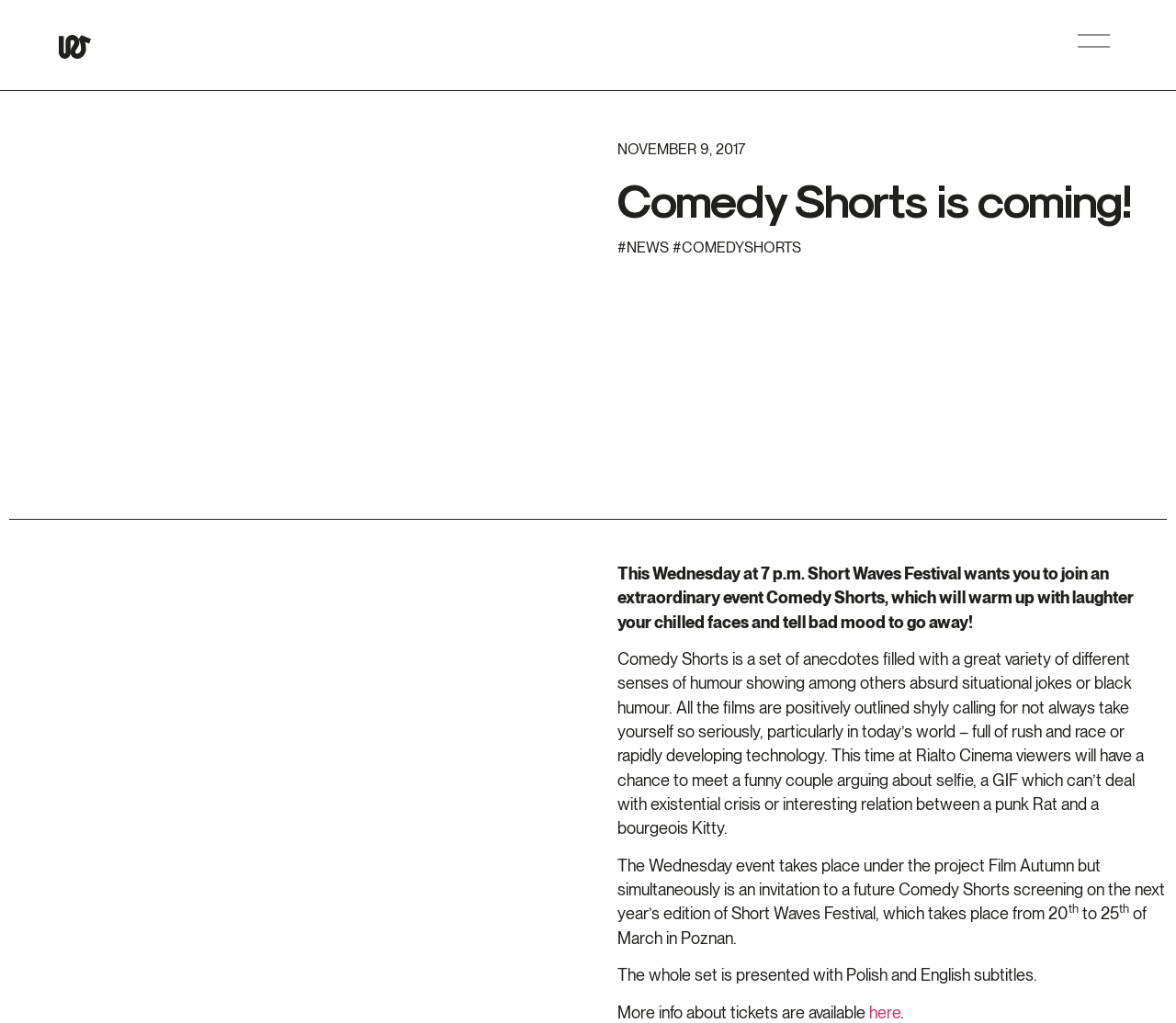What languages will the subtitles be in? Refer to the image and provide a one-word or short phrase answer.

Polish and English